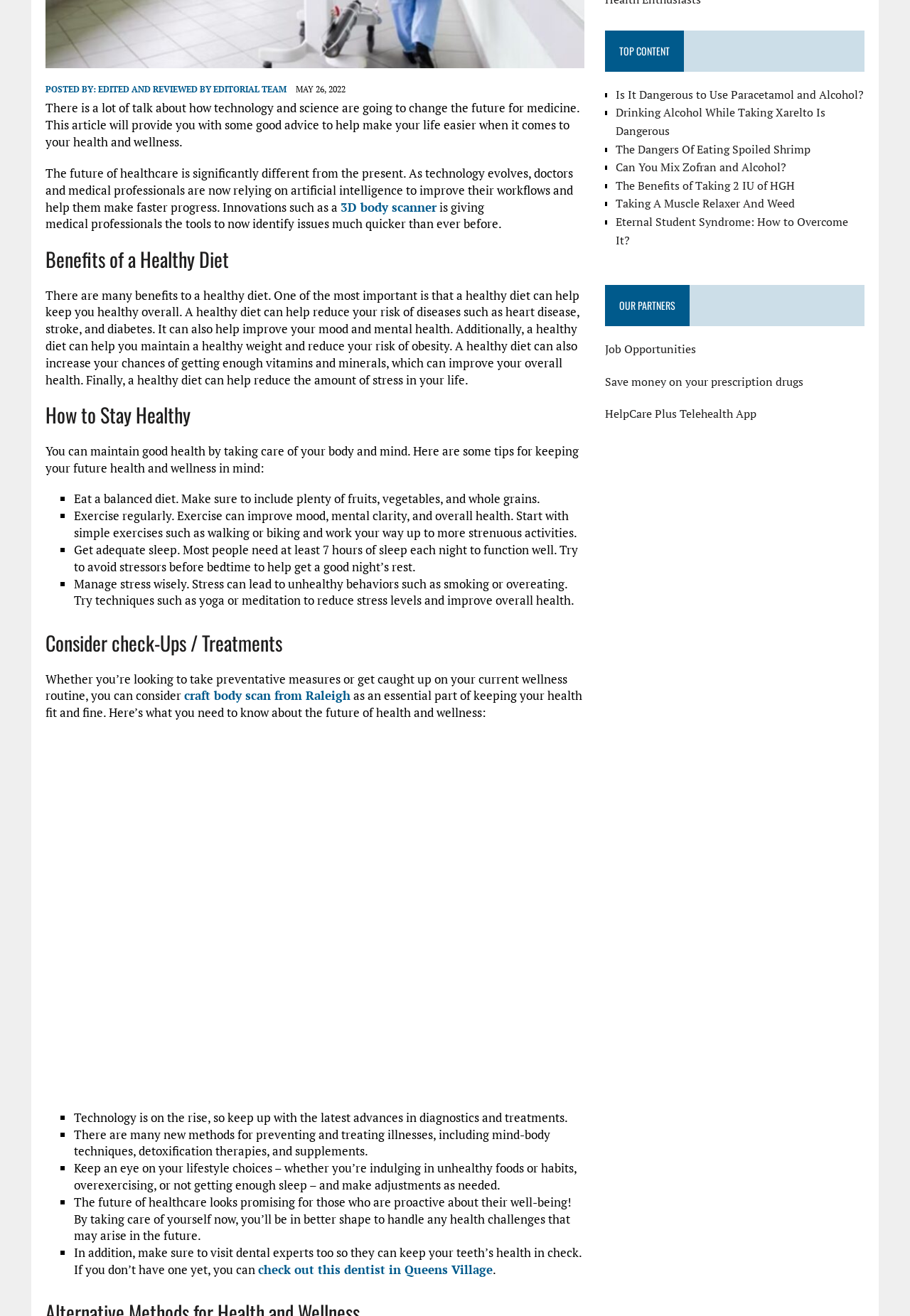Using the provided element description "craft body scan from Raleigh", determine the bounding box coordinates of the UI element.

[0.202, 0.522, 0.385, 0.535]